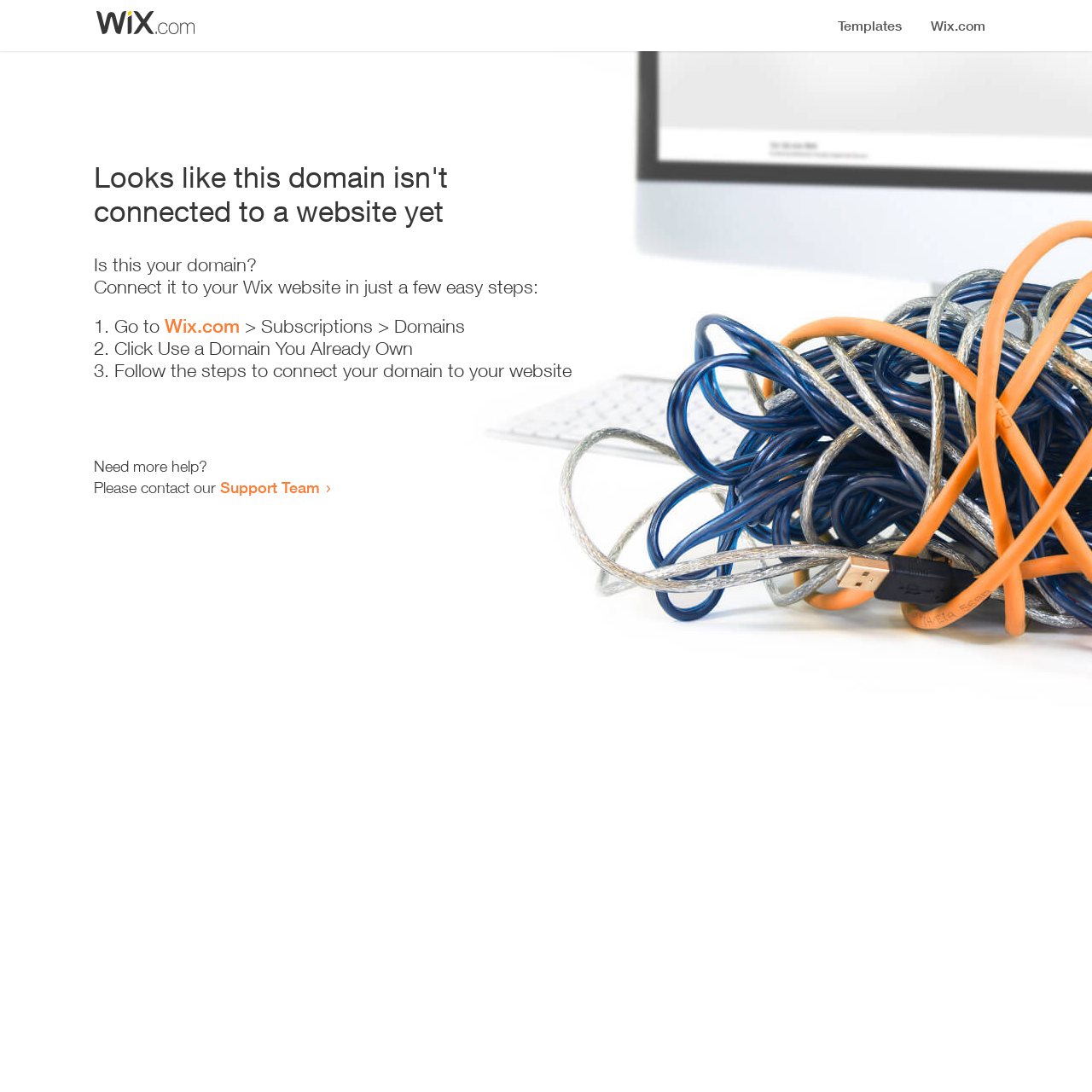Analyze the image and provide a detailed answer to the question: Where should I go to start connecting my domain?

According to the instructions on the webpage, the first step is to 'Go to Wix.com', which is a link provided on the webpage.